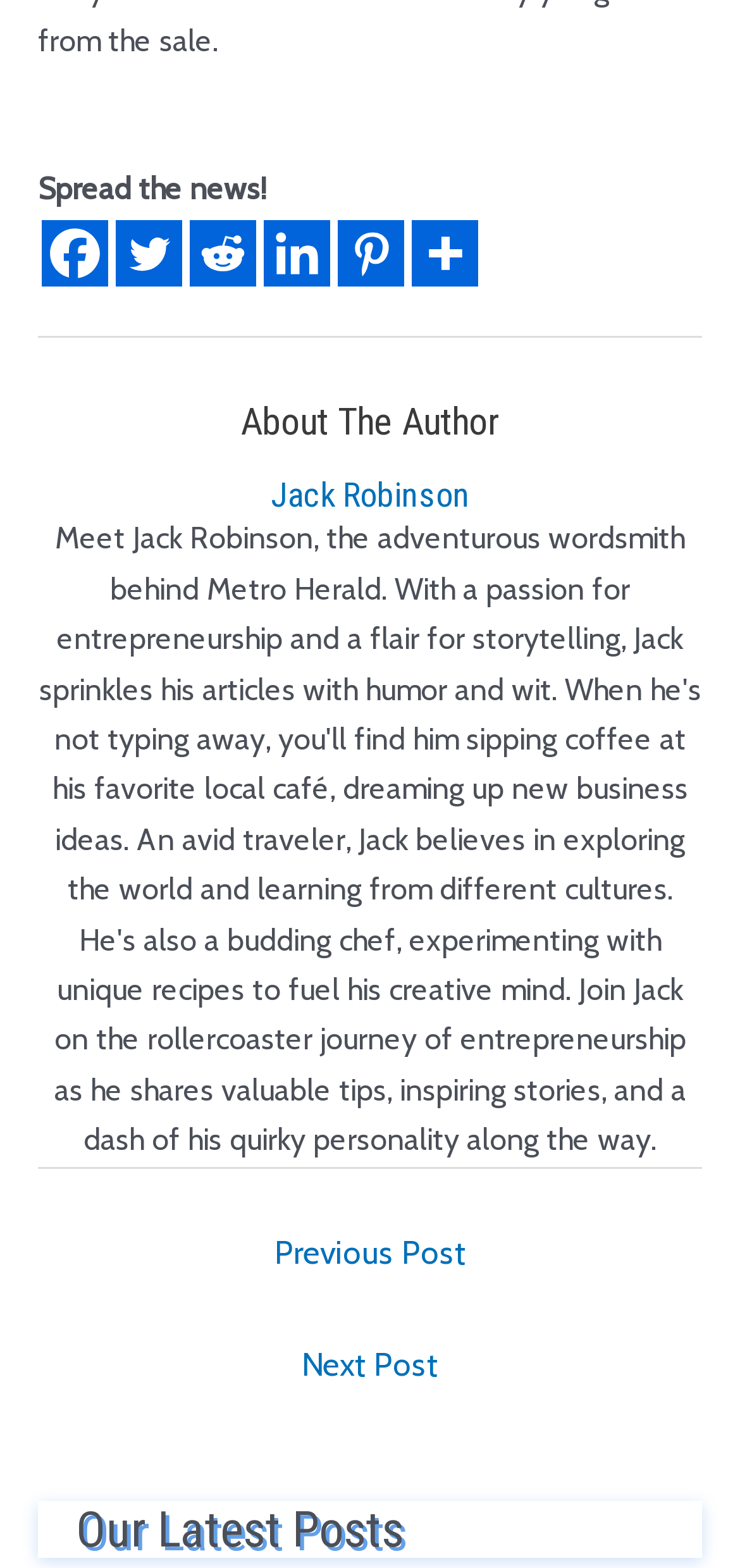How many main sections are available on the webpage?
Please craft a detailed and exhaustive response to the question.

I analyzed the webpage structure and found four main sections: social media links, about the author, post navigation, and our latest posts.